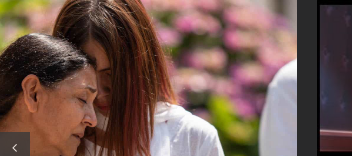Generate an in-depth description of the image.

The image captures an intimate moment between two women, characterized by a tender embrace that evokes a sense of connection and empathy. They are leaning close together, suggesting a deep emotional bond. The woman in the foreground displays a gentle expression, with her hand resting on the other's head, while the second woman, with long, lightly colored hair, gazes down, lost in the moment. 

In the backdrop, a vibrant array of flowers creates a soft blur of pink and green, enhancing the warmth and serenity of the scene. The natural lighting highlights the features of their faces, adding a touch of softness to their expressions. The overall composition reflects themes of love, comfort, and solidarity, resonating with viewers on a personal level.